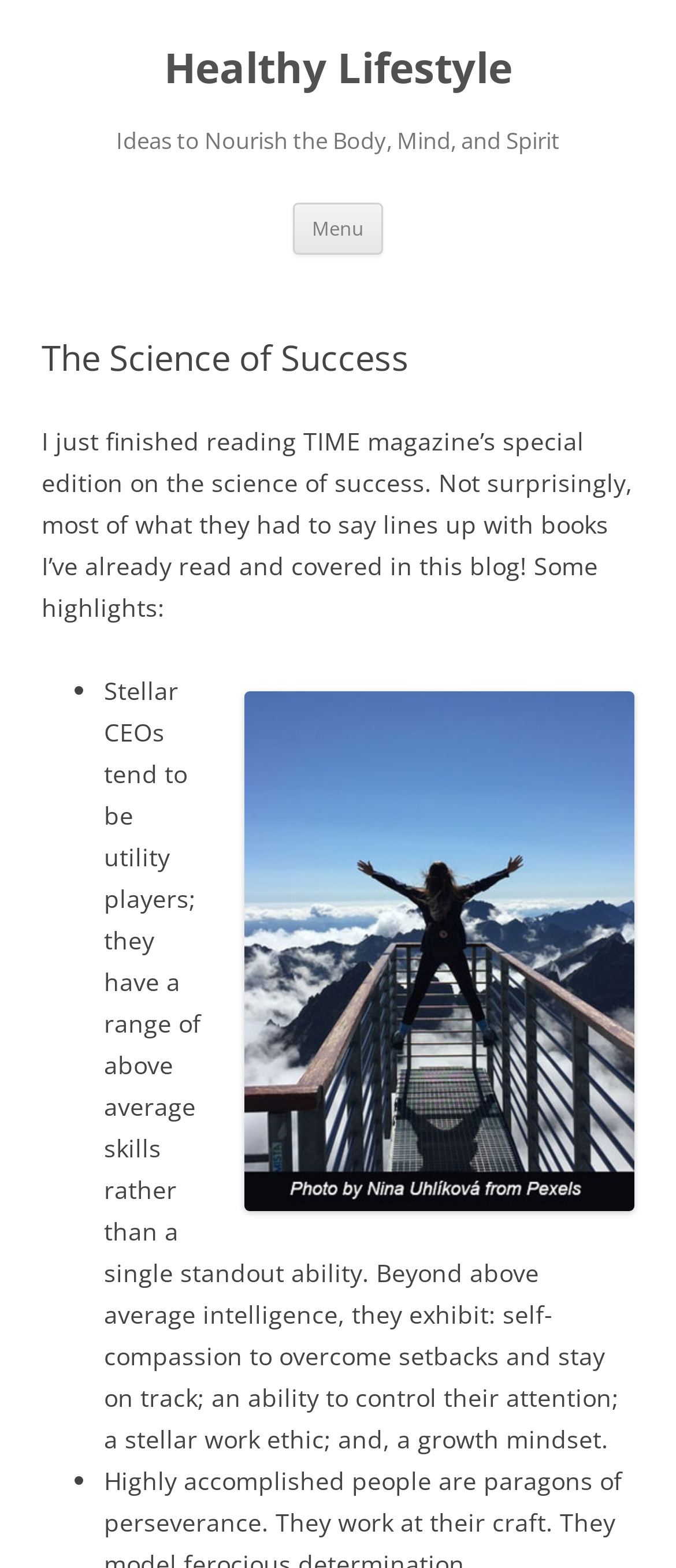Please respond to the question using a single word or phrase:
What is the theme of the image on the webpage?

Success